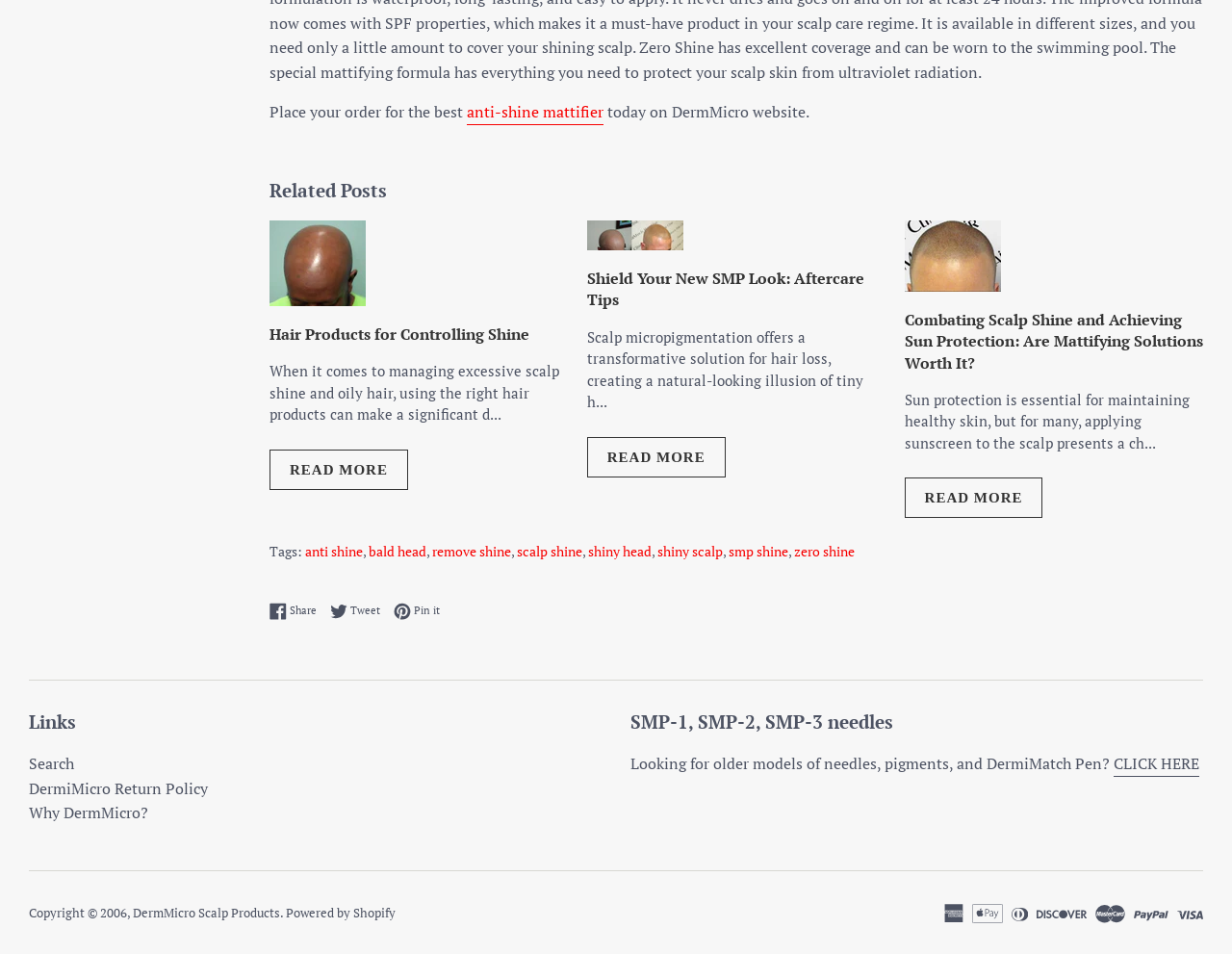Find the bounding box coordinates for the area that must be clicked to perform this action: "Learn about 'Shield Your New SMP Look: Aftercare Tips'".

[0.476, 0.28, 0.701, 0.325]